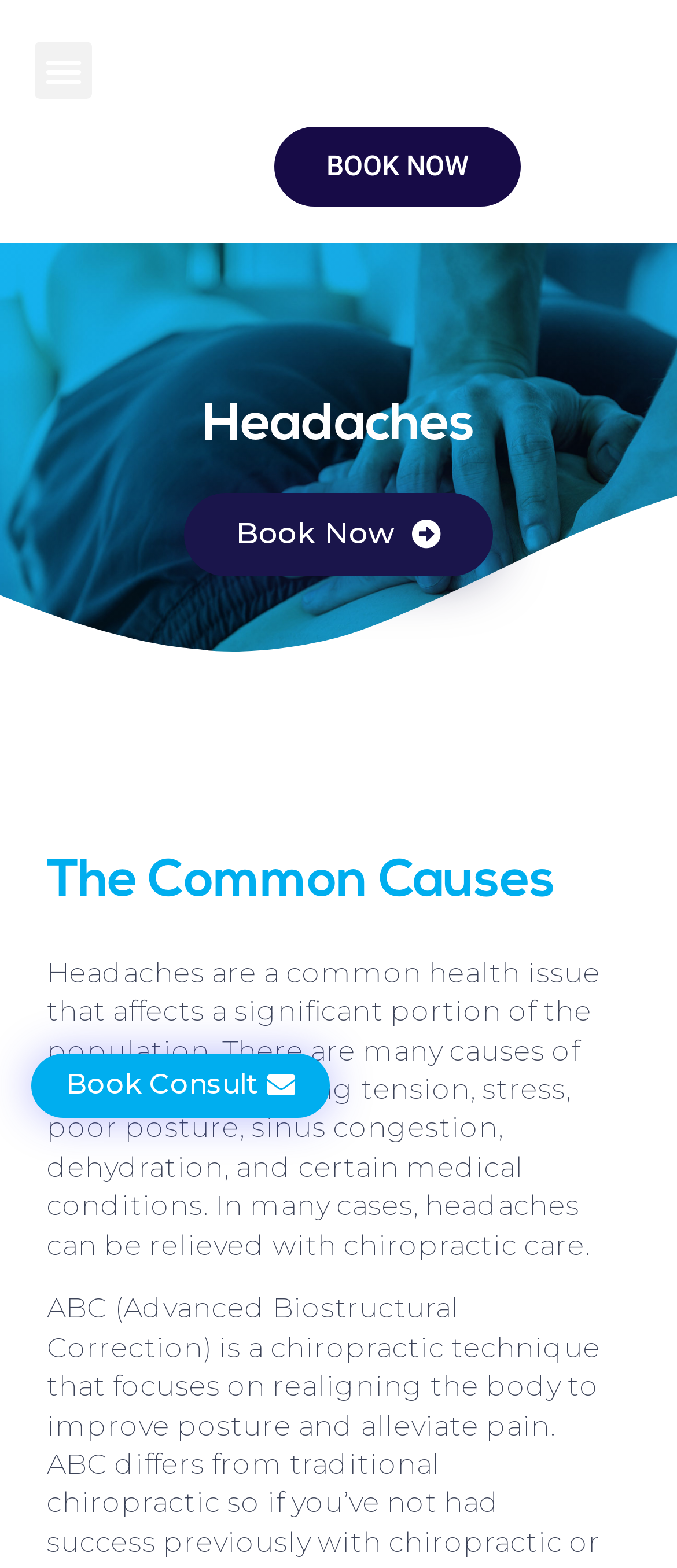Give a comprehensive overview of the webpage, including key elements.

The webpage appears to be a chiropractic treatment website, specifically focused on back pain and headaches. At the top left corner, there is a "Menu Toggle" button. Next to it, on the top center, is a heading displaying the phone number "9246 9558" with a link to make an appointment or enquiry. 

Below the phone number, there is a prominent "BOOK NOW" link. On the left side of the page, there is a section dedicated to headaches, with a heading "Headaches" followed by a "Book Now" link and a "Book Consult" link. 

Underneath the "Headaches" section, there is another heading "The Common Causes" which is accompanied by a paragraph of text explaining the common causes of headaches, including tension, stress, and poor posture, among others. This text is positioned near the bottom center of the page.